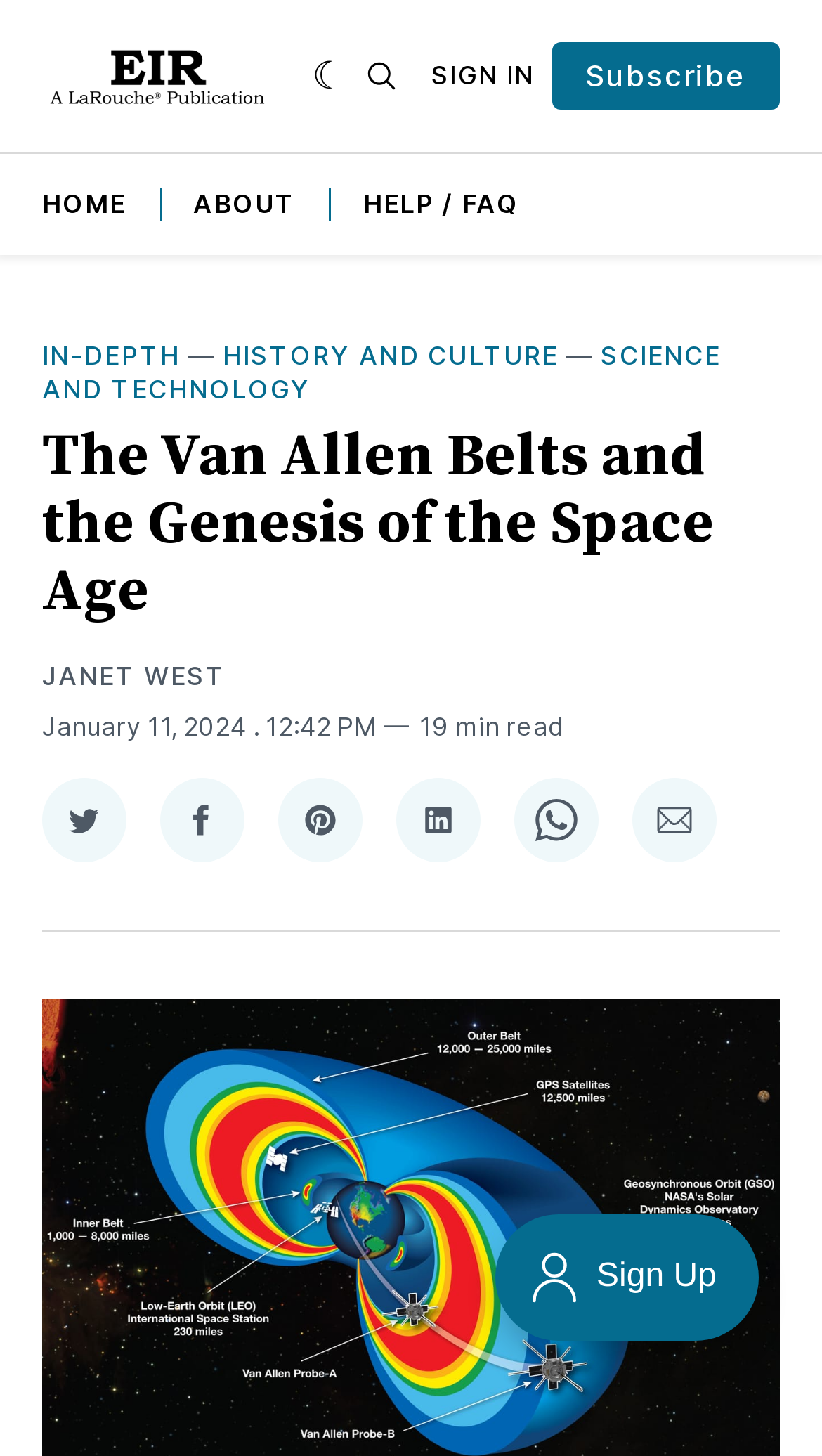Predict the bounding box coordinates of the UI element that matches this description: "Science and Technology". The coordinates should be in the format [left, top, right, bottom] with each value between 0 and 1.

[0.051, 0.233, 0.877, 0.278]